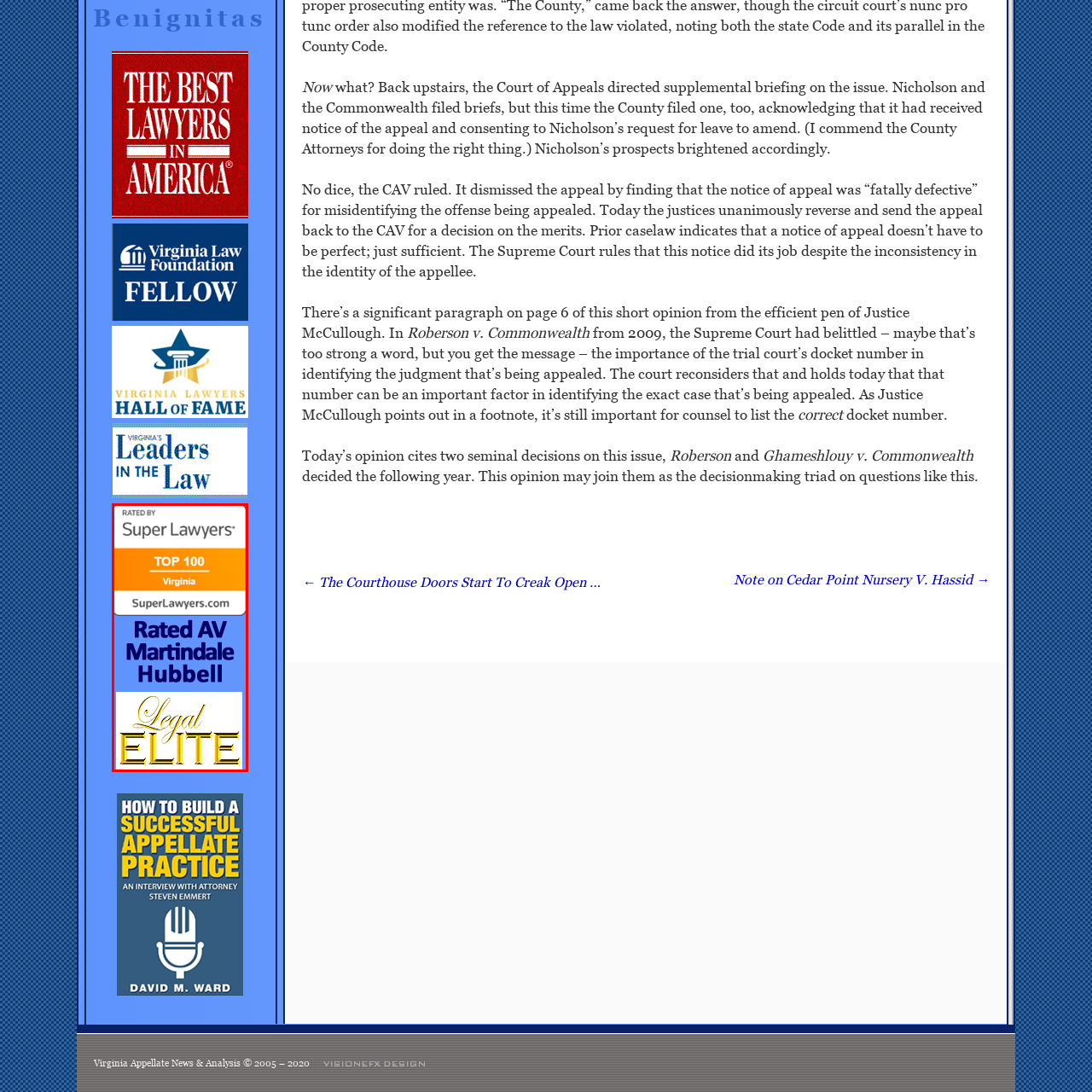Please concentrate on the part of the image enclosed by the red bounding box and answer the following question in detail using the information visible: What does the 'Rated AV' seal signify?

The 'Rated AV' seal from Martindale-Hubbell signifies the attorney's high peer rating, reflecting notable professional achievement and ethical standards.